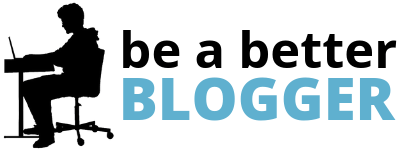What color is the word 'BLOGGER' in?
Based on the screenshot, answer the question with a single word or phrase.

Vibrant blue